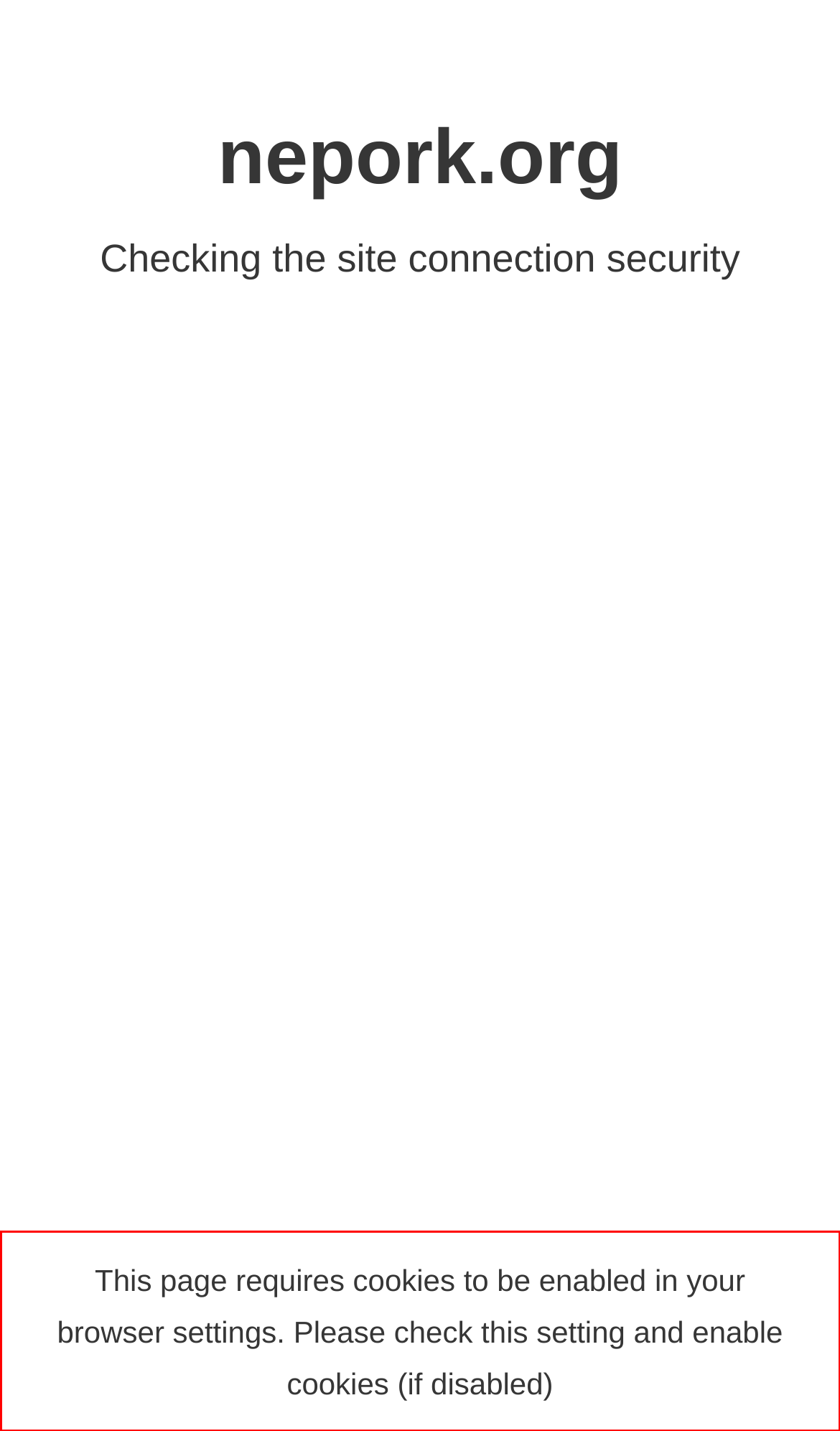You have a screenshot of a webpage with a UI element highlighted by a red bounding box. Use OCR to obtain the text within this highlighted area.

This page requires cookies to be enabled in your browser settings. Please check this setting and enable cookies (if disabled)